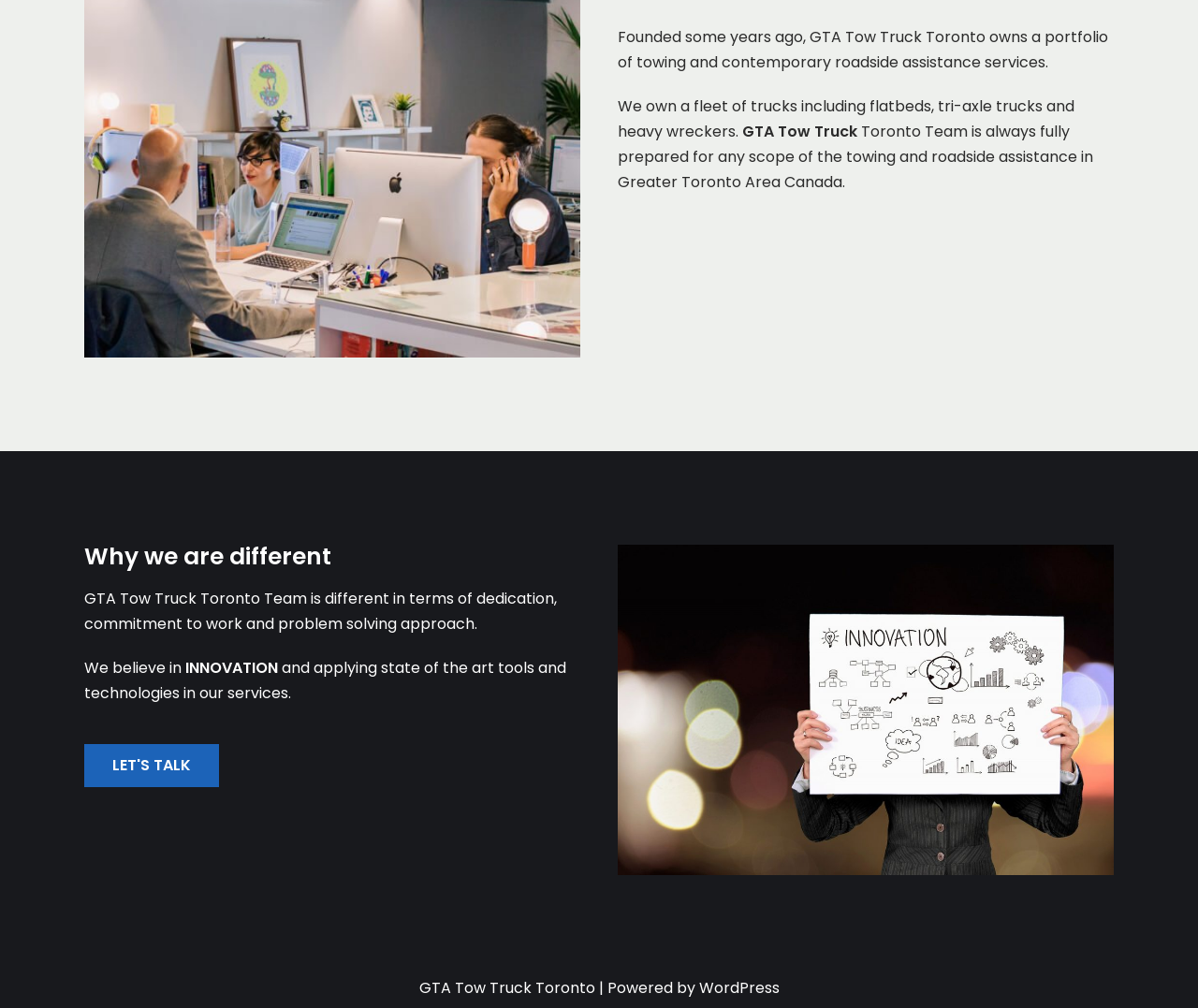Provide the bounding box coordinates for the UI element that is described by this text: "GTA Tow Truck". The coordinates should be in the form of four float numbers between 0 and 1: [left, top, right, bottom].

[0.62, 0.119, 0.716, 0.141]